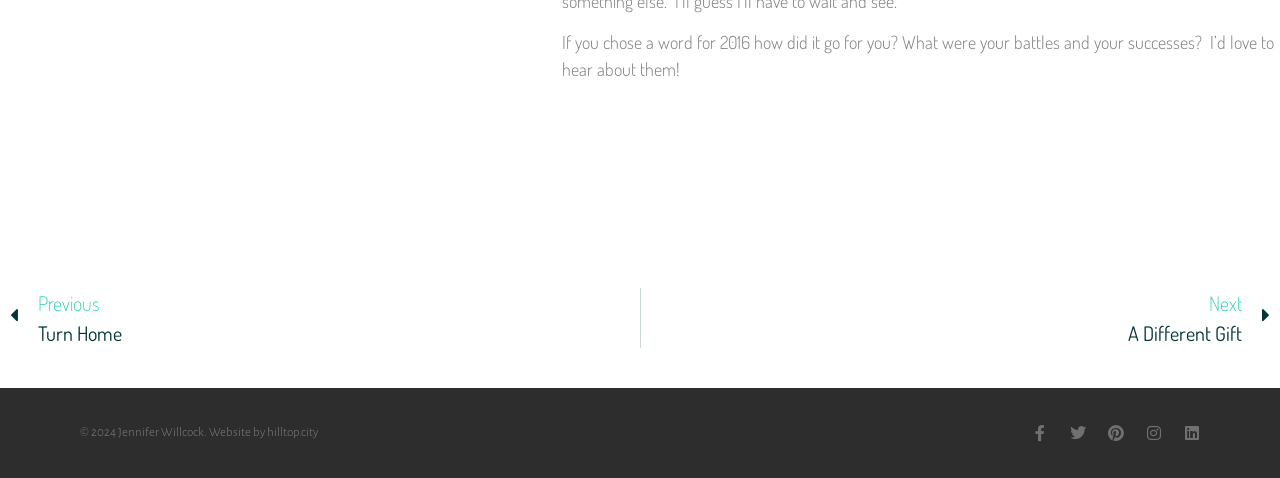Indicate the bounding box coordinates of the clickable region to achieve the following instruction: "Leave a comment."

None